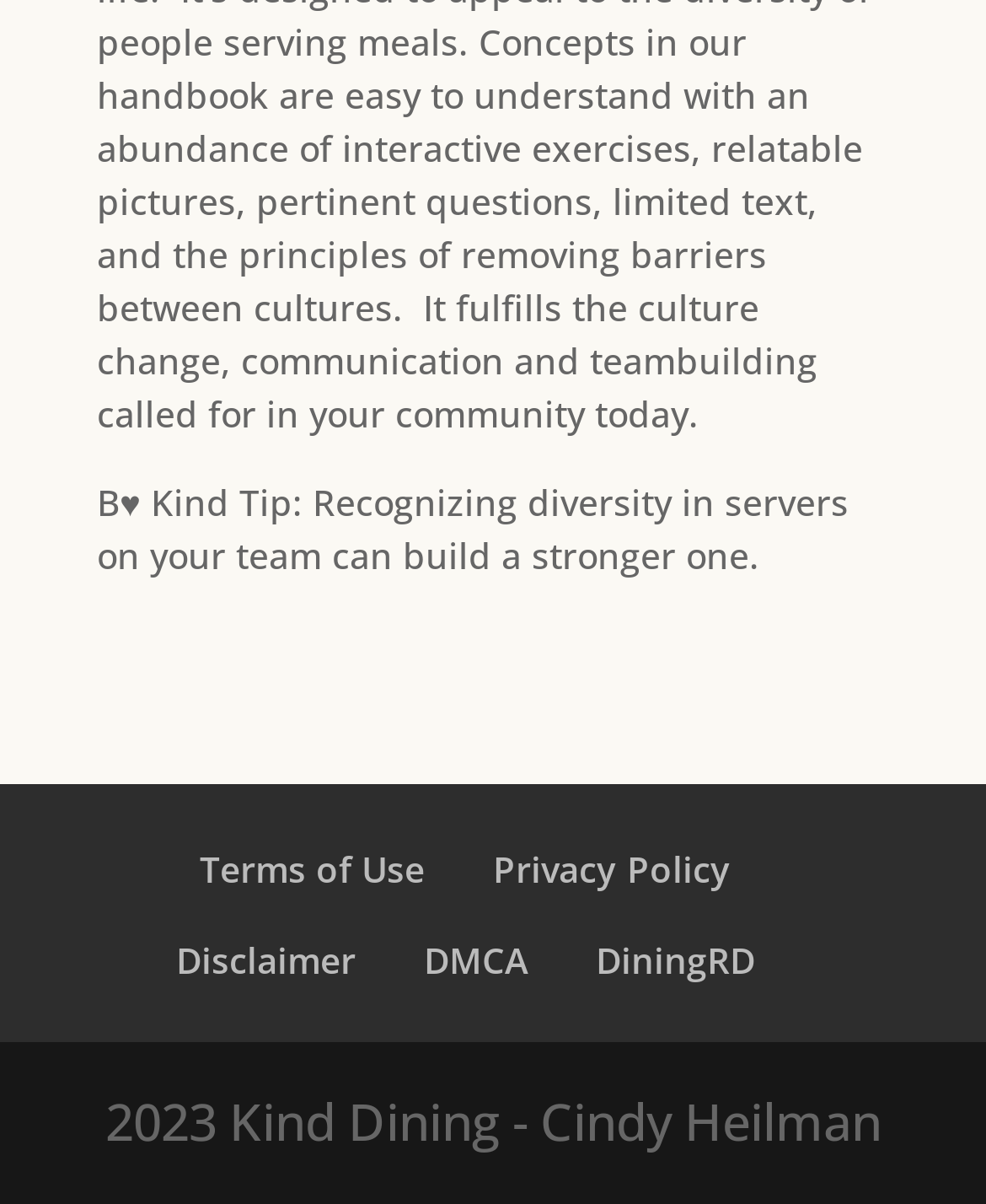Determine the bounding box coordinates of the UI element that matches the following description: "Privacy Policy". The coordinates should be four float numbers between 0 and 1 in the format [left, top, right, bottom].

[0.5, 0.702, 0.741, 0.742]